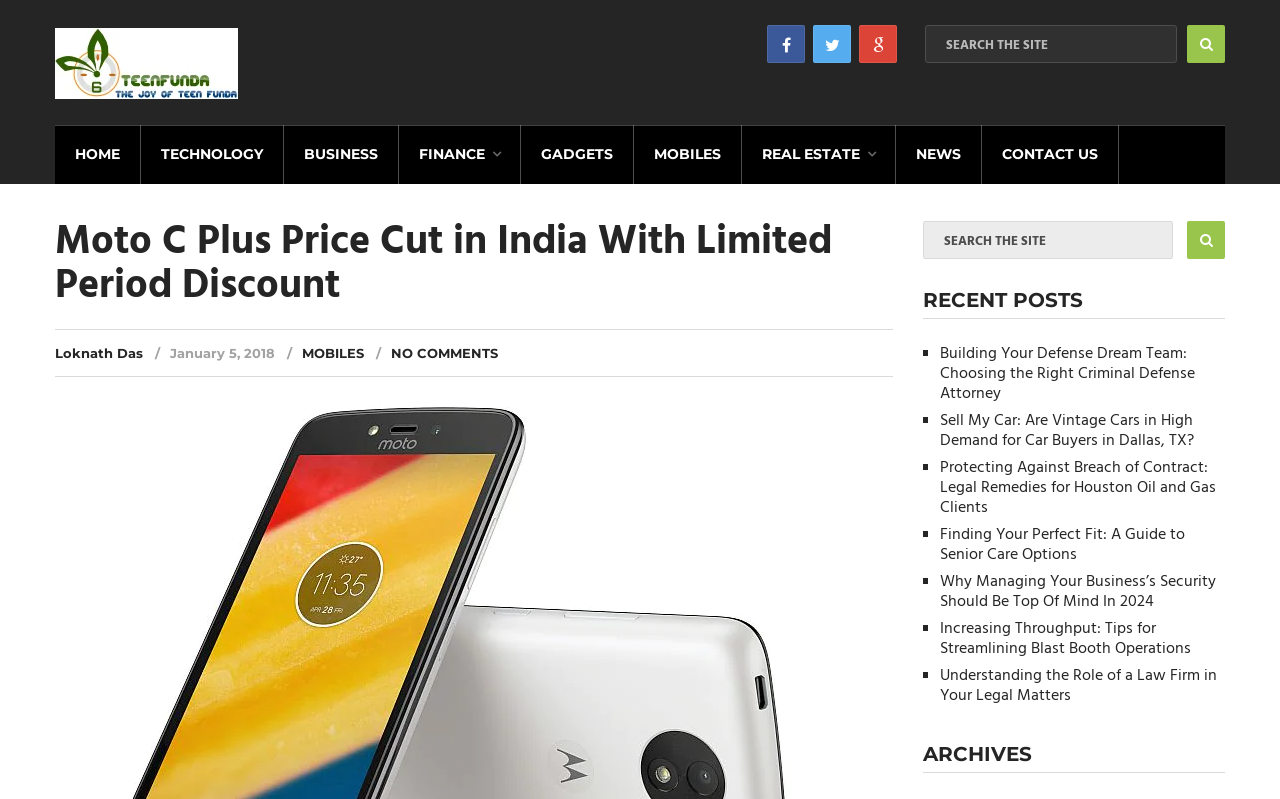Please specify the bounding box coordinates of the clickable section necessary to execute the following command: "View RECENT POSTS".

[0.721, 0.358, 0.957, 0.399]